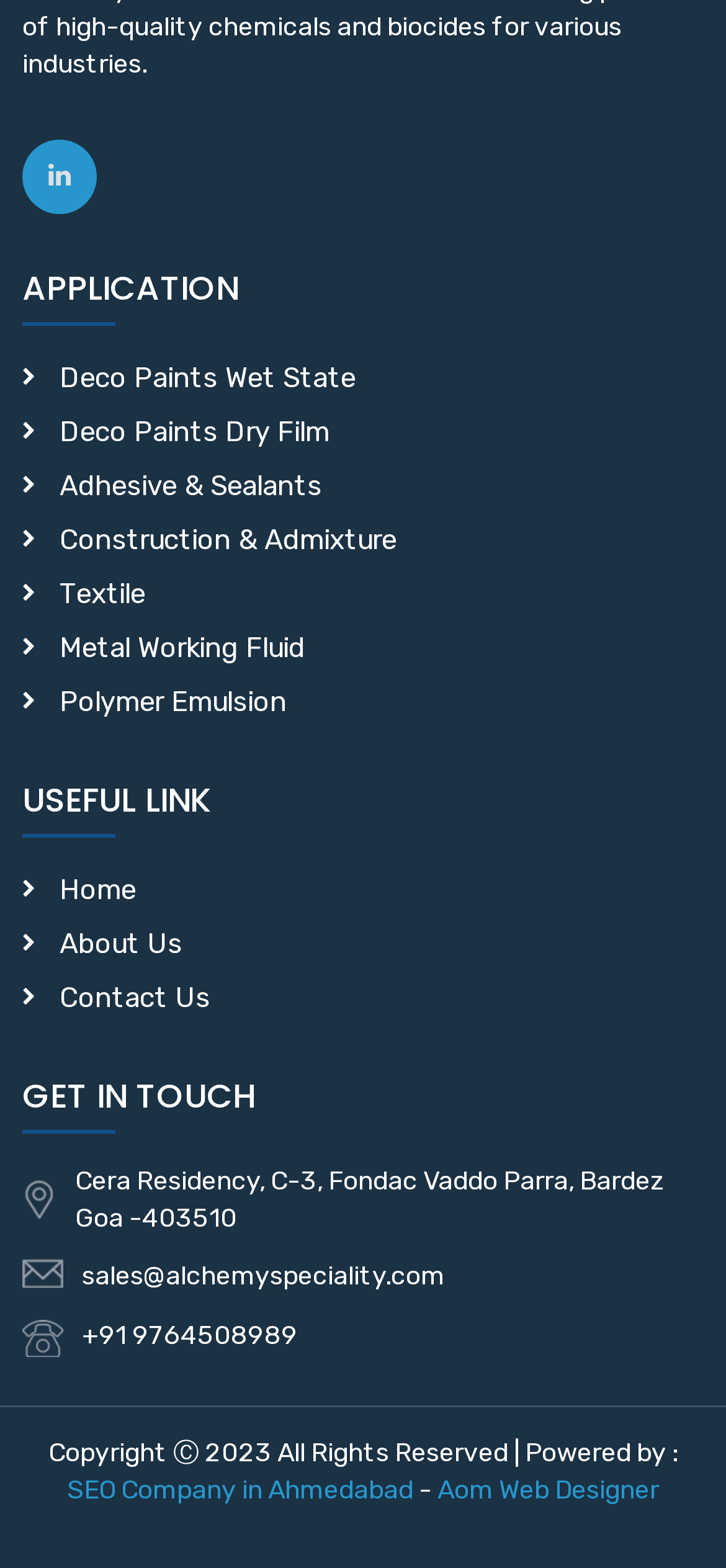What is the phone number to contact the company?
Please provide a single word or phrase as your answer based on the image.

+91 9764508989